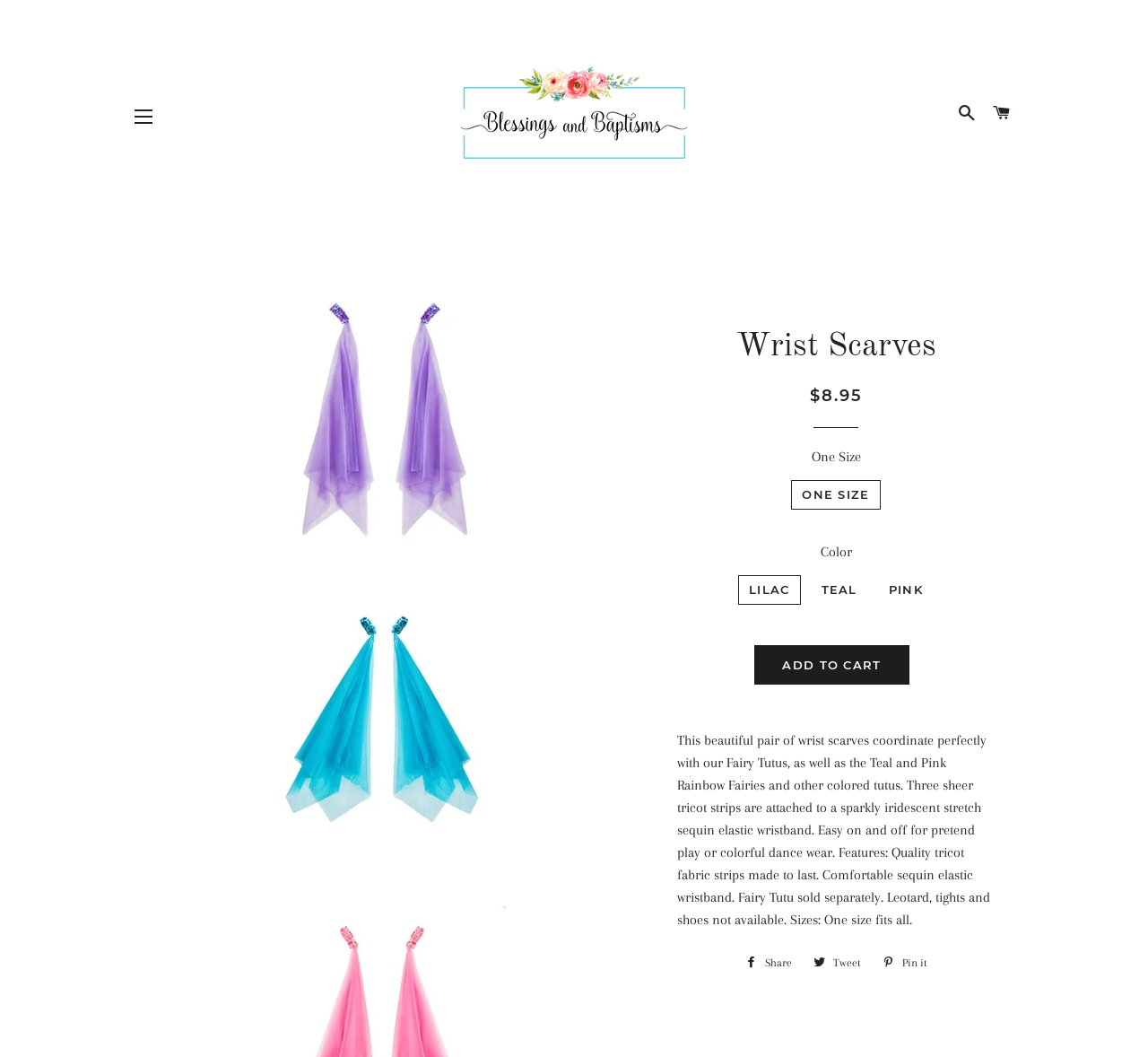What is the price of the wrist scarves?
Please give a detailed and elaborate answer to the question based on the image.

The price of the wrist scarves can be found in the product description section, where it is stated as 'Regular price $8.95'.